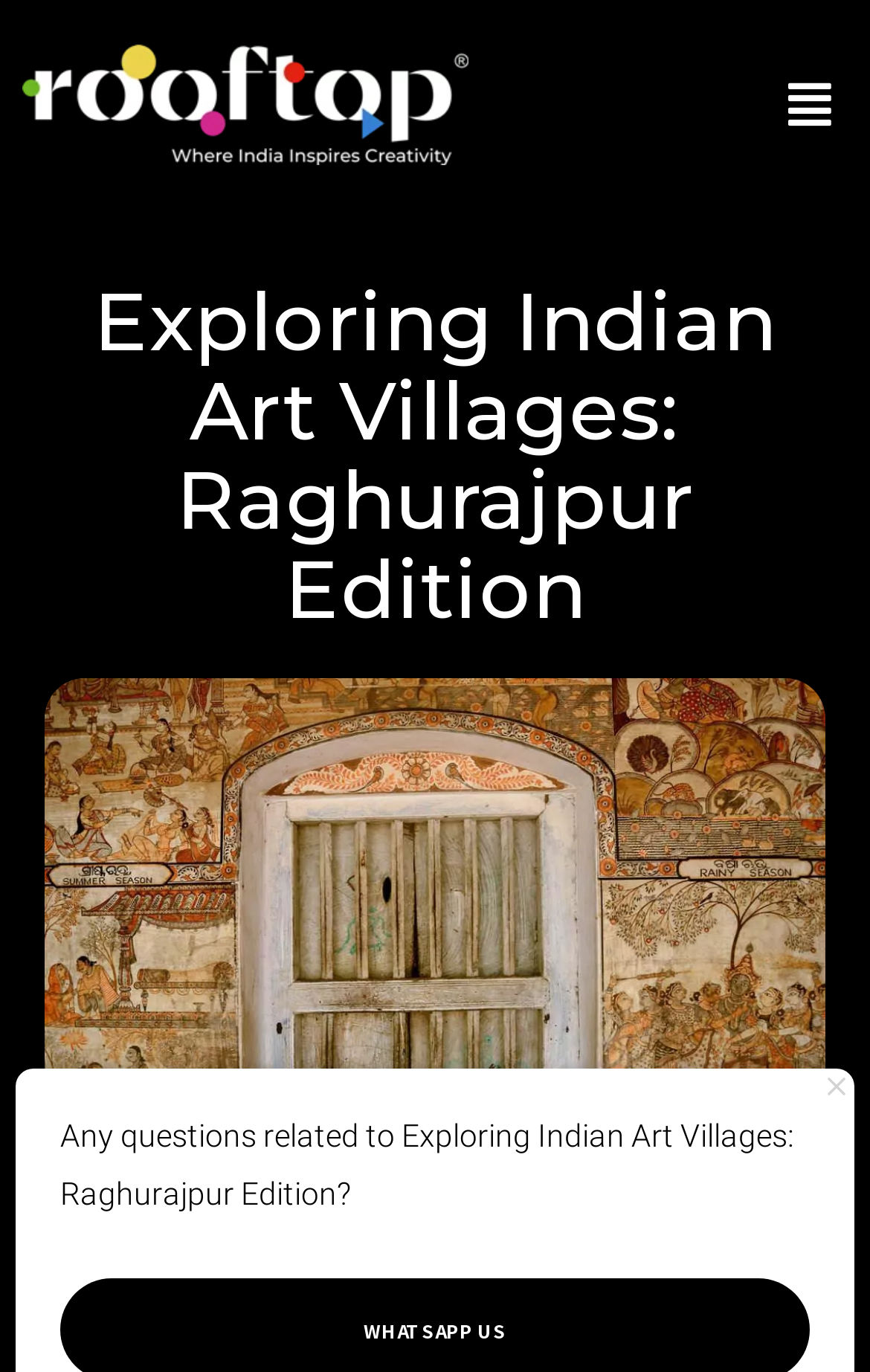What is the name of the edition being explored?
Provide a thorough and detailed answer to the question.

The heading element with bounding box coordinates [0.103, 0.202, 0.897, 0.463] contains the text 'Exploring Indian Art Villages: Raghurajpur Edition'. This indicates that the webpage is focused on exploring the Raghurajpur Edition of Indian art villages.